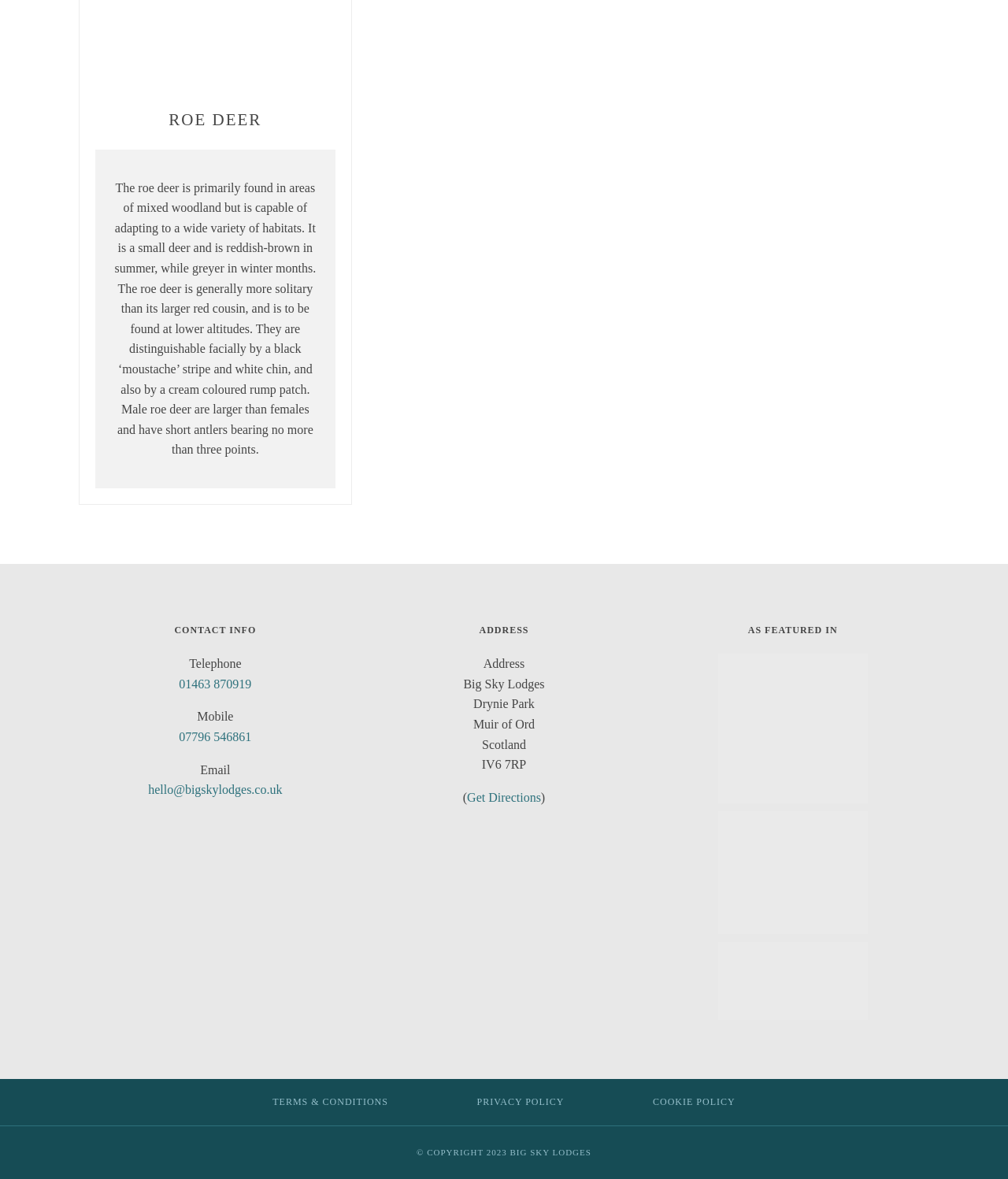Look at the image and answer the question in detail:
Where is Big Sky Lodges located?

The address section of the webpage lists the location of Big Sky Lodges as Drynie Park, Muir of Ord, Scotland, with a postcode of IV6 7RP.